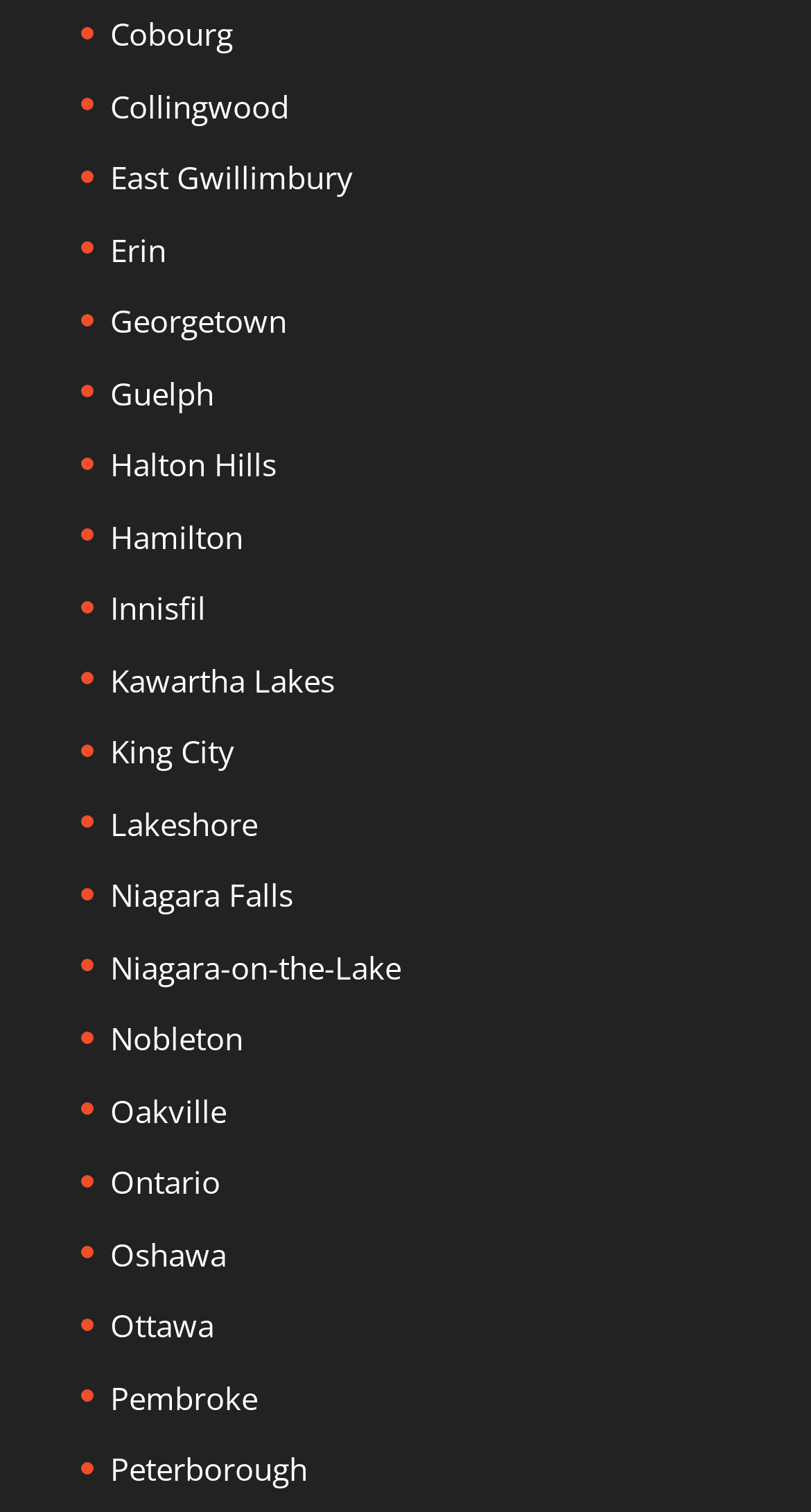Please identify the bounding box coordinates of the region to click in order to complete the given instruction: "explore Niagara Falls". The coordinates should be four float numbers between 0 and 1, i.e., [left, top, right, bottom].

[0.136, 0.578, 0.362, 0.605]